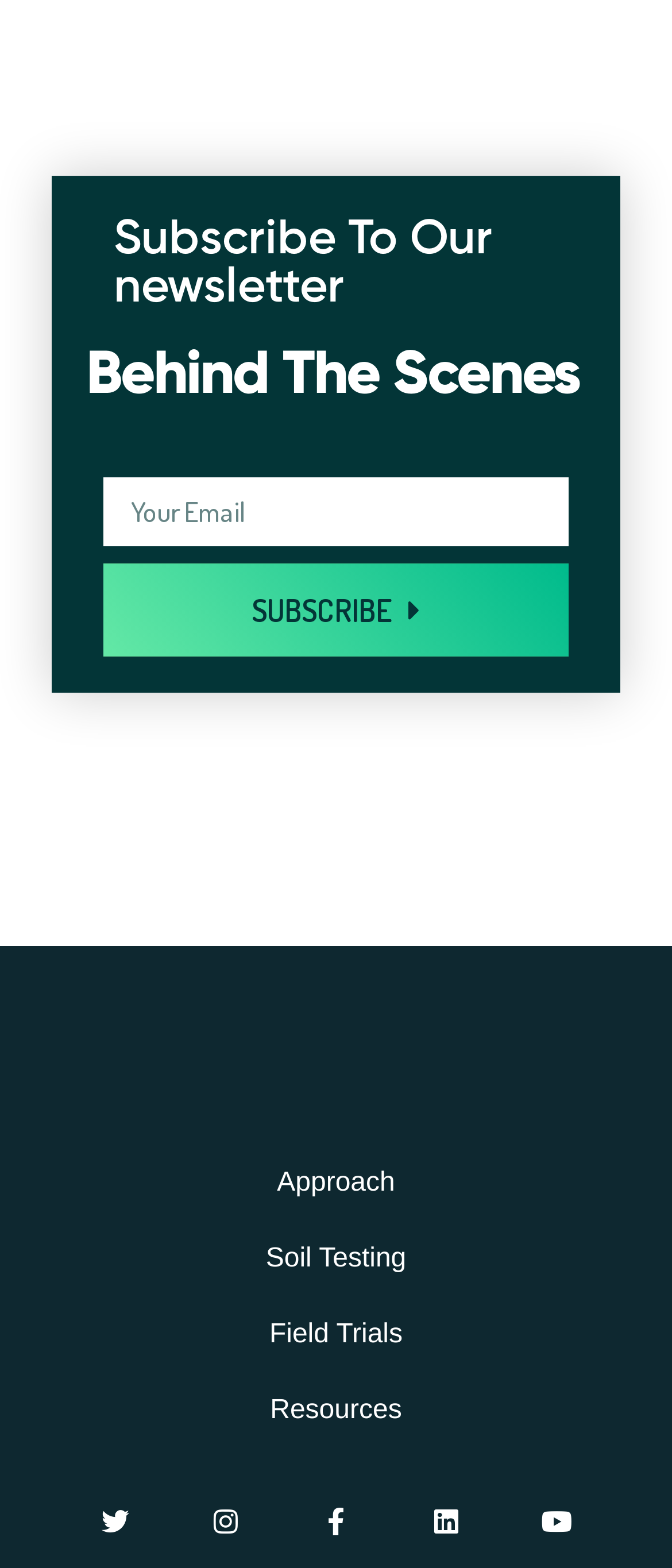Identify the bounding box coordinates of the clickable region to carry out the given instruction: "Enter email address".

[0.154, 0.304, 0.846, 0.348]